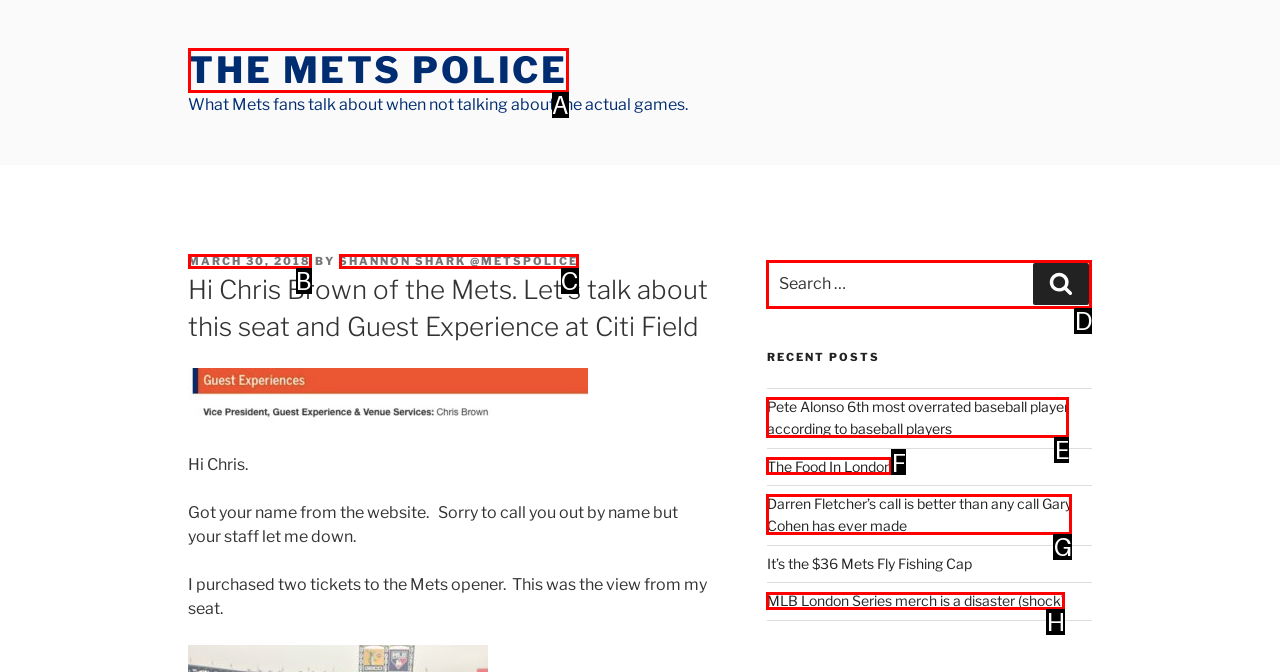Identify the correct UI element to click on to achieve the task: Search for a topic. Provide the letter of the appropriate element directly from the available choices.

D